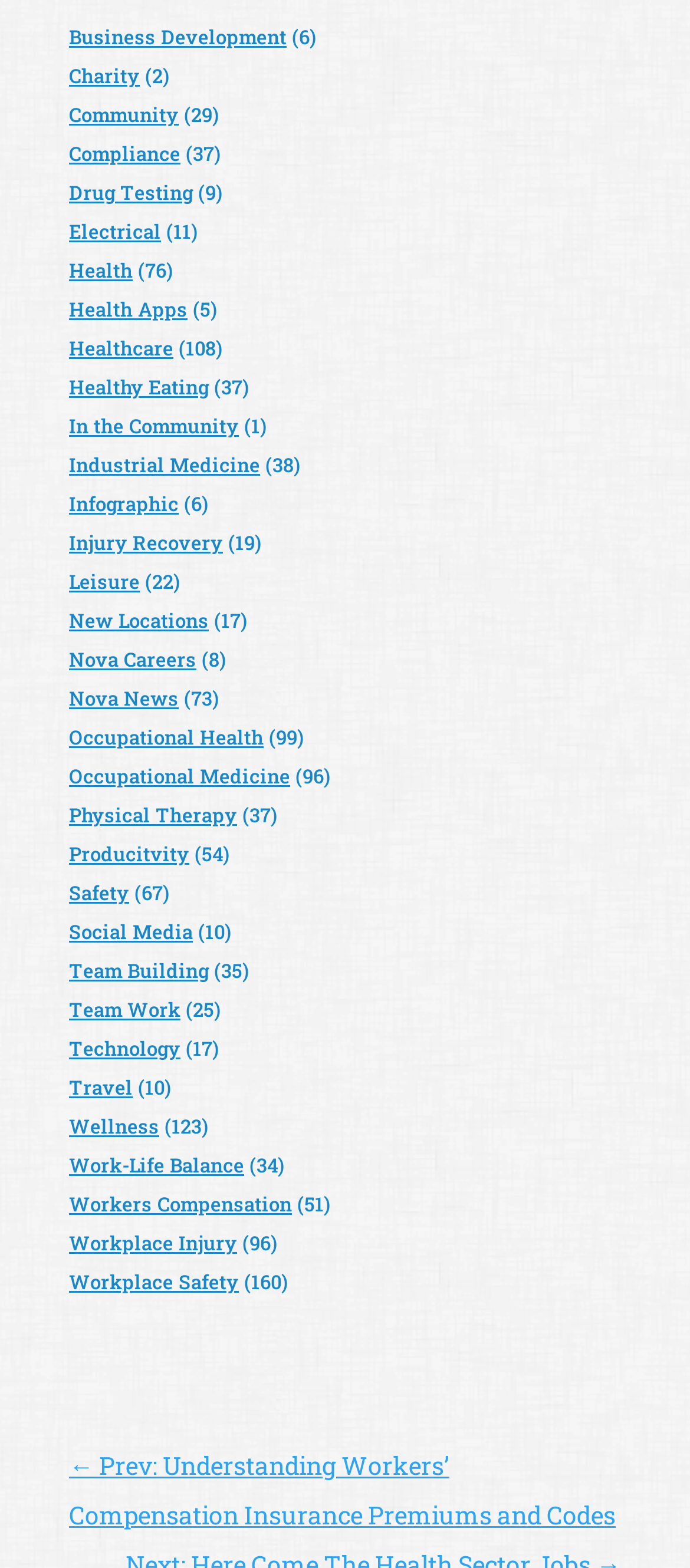Determine the bounding box coordinates of the section I need to click to execute the following instruction: "Explore the Community section". Provide the coordinates as four float numbers between 0 and 1, i.e., [left, top, right, bottom].

[0.1, 0.064, 0.259, 0.081]